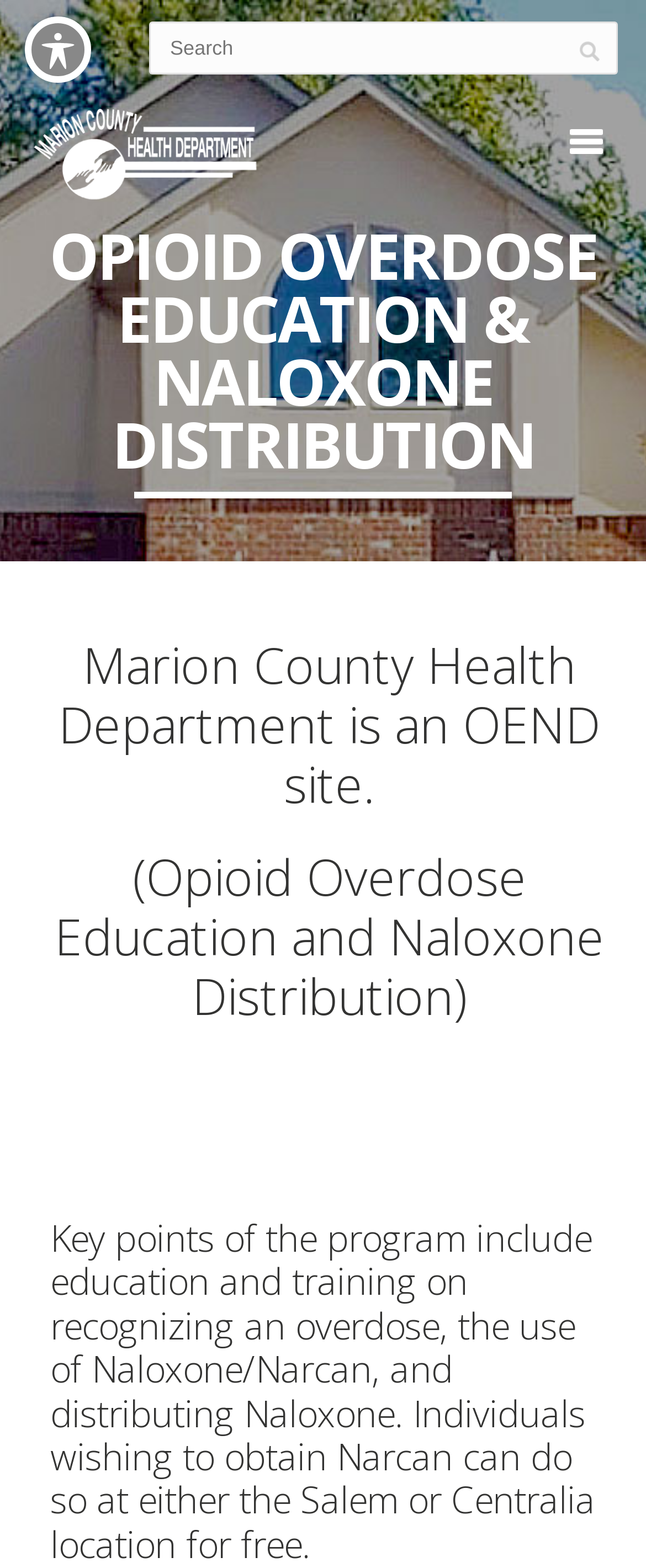Find and generate the main title of the webpage.

OPIOID OVERDOSE EDUCATION & NALOXONE DISTRIBUTION